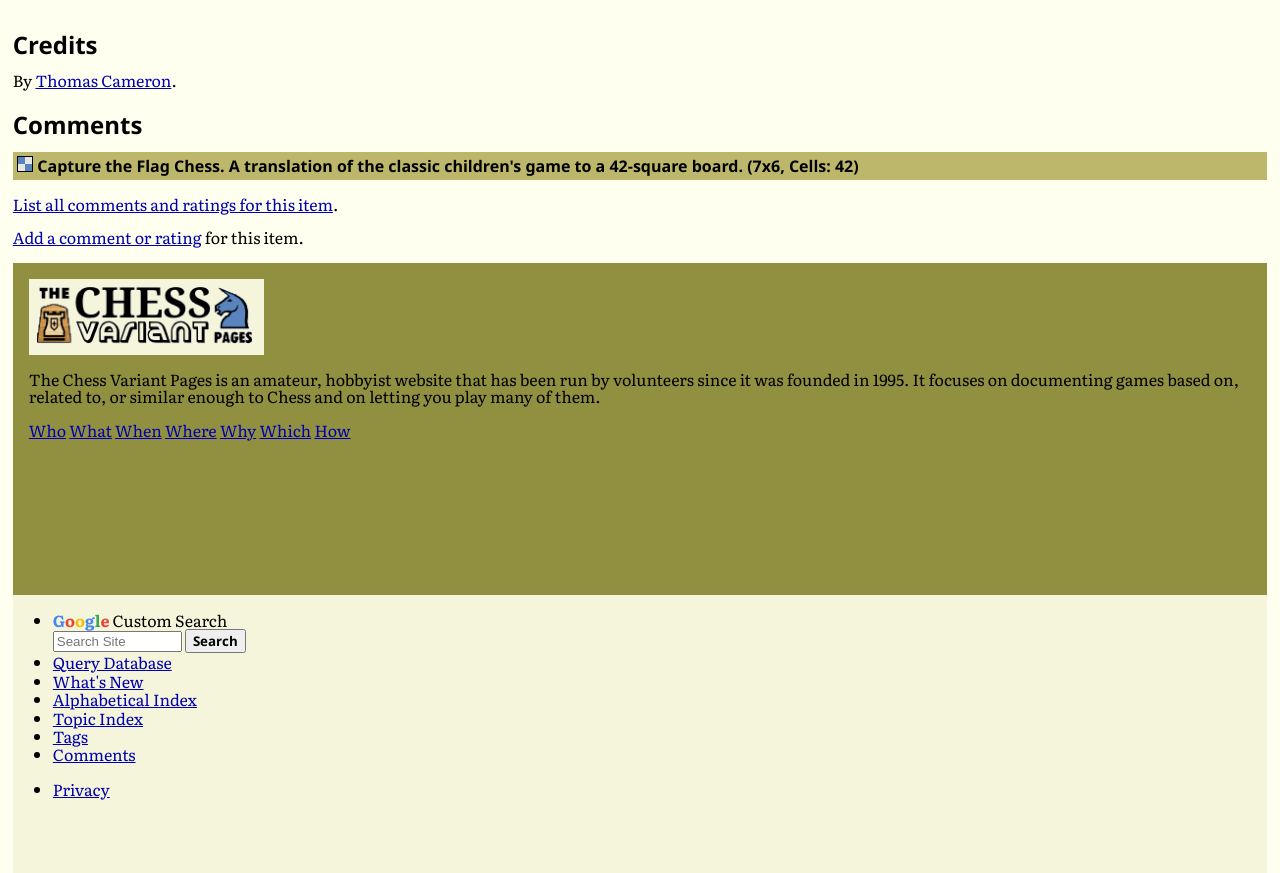Identify the bounding box coordinates of the part that should be clicked to carry out this instruction: "View what's new".

[0.041, 0.766, 0.112, 0.794]